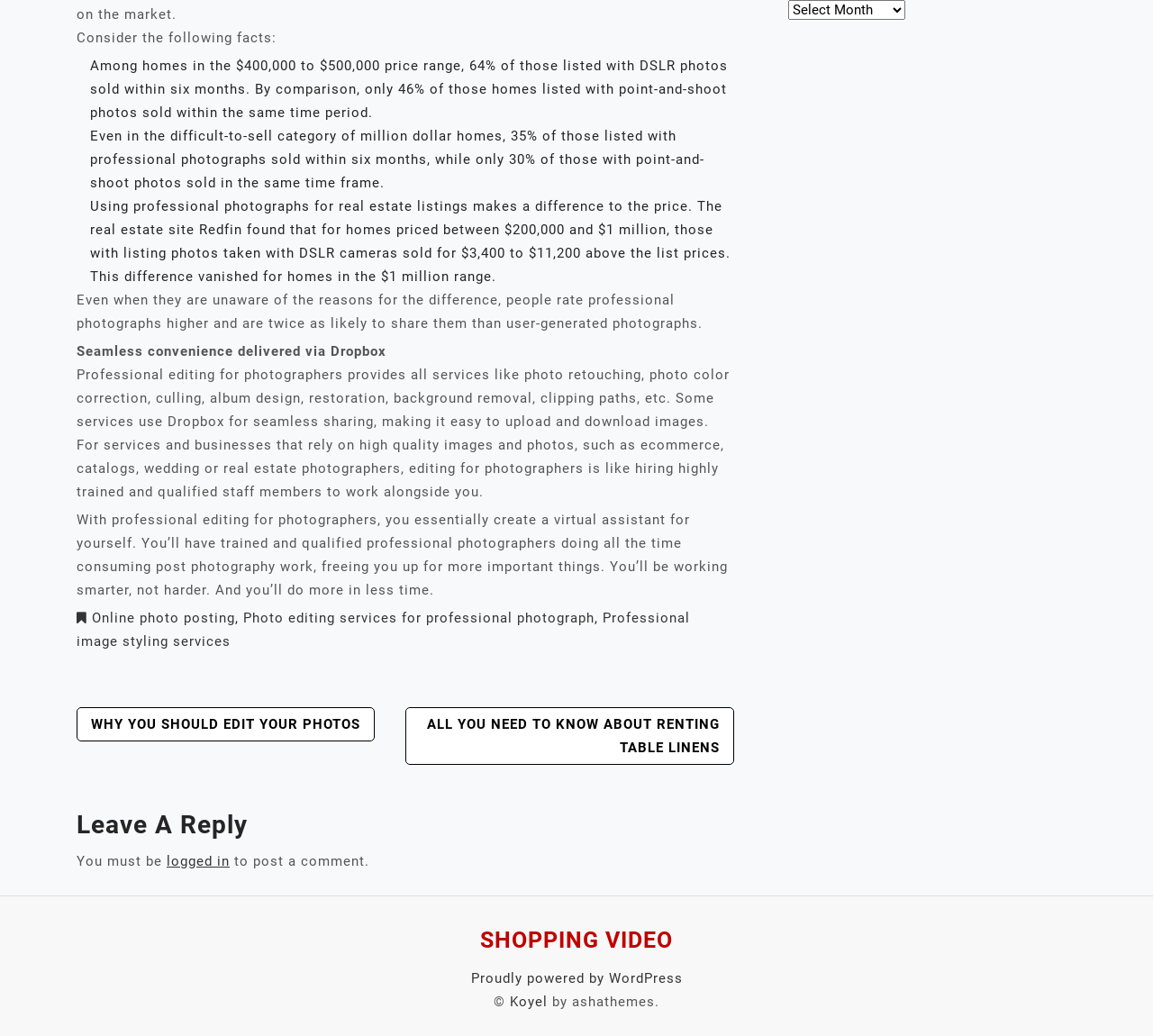Determine the bounding box for the UI element as described: "logged in". The coordinates should be represented as four float numbers between 0 and 1, formatted as [left, top, right, bottom].

[0.145, 0.823, 0.199, 0.839]